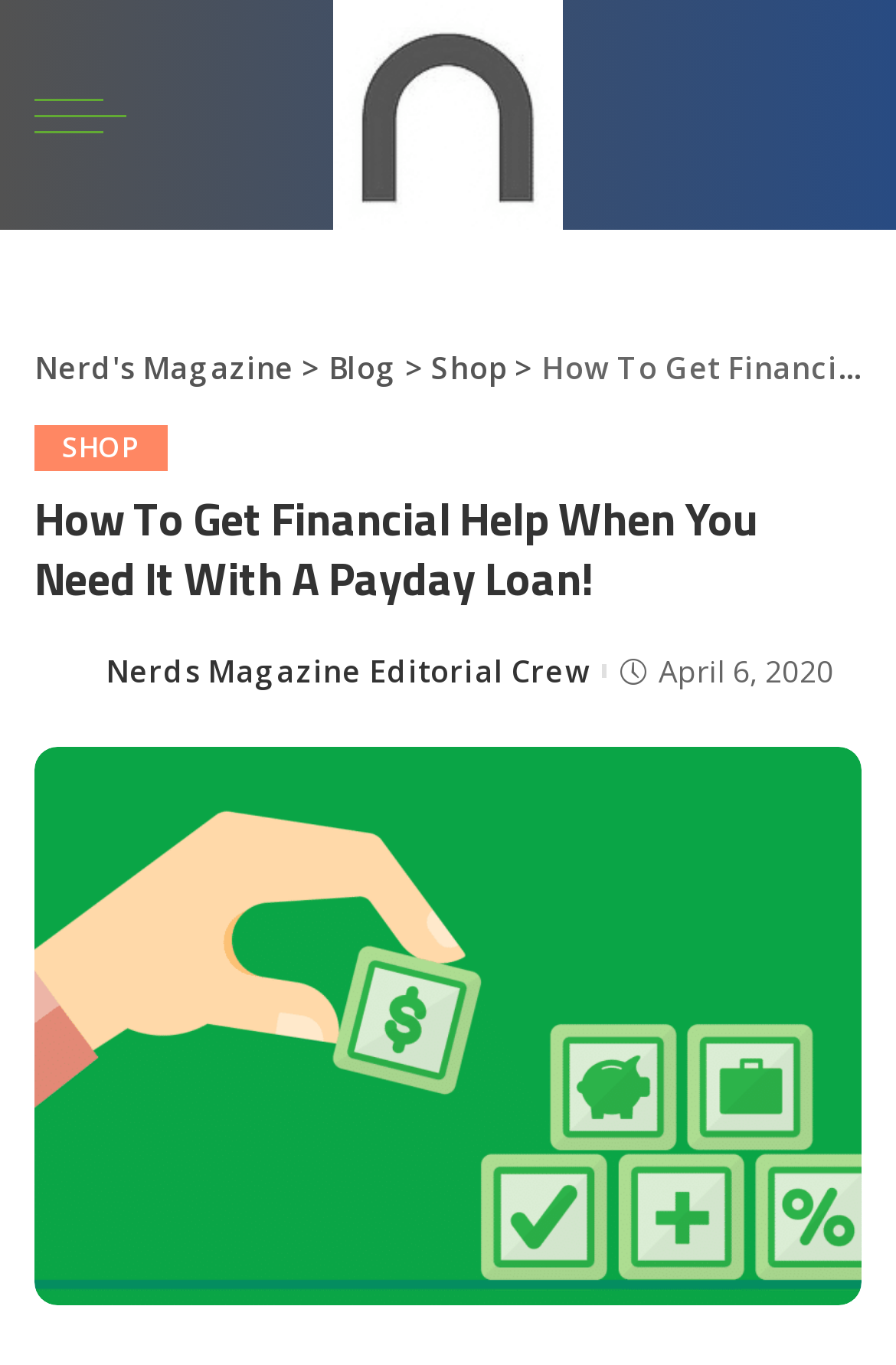Refer to the element description Shop and identify the corresponding bounding box in the screenshot. Format the coordinates as (top-left x, top-left y, bottom-right x, bottom-right y) with values in the range of 0 to 1.

[0.481, 0.254, 0.566, 0.284]